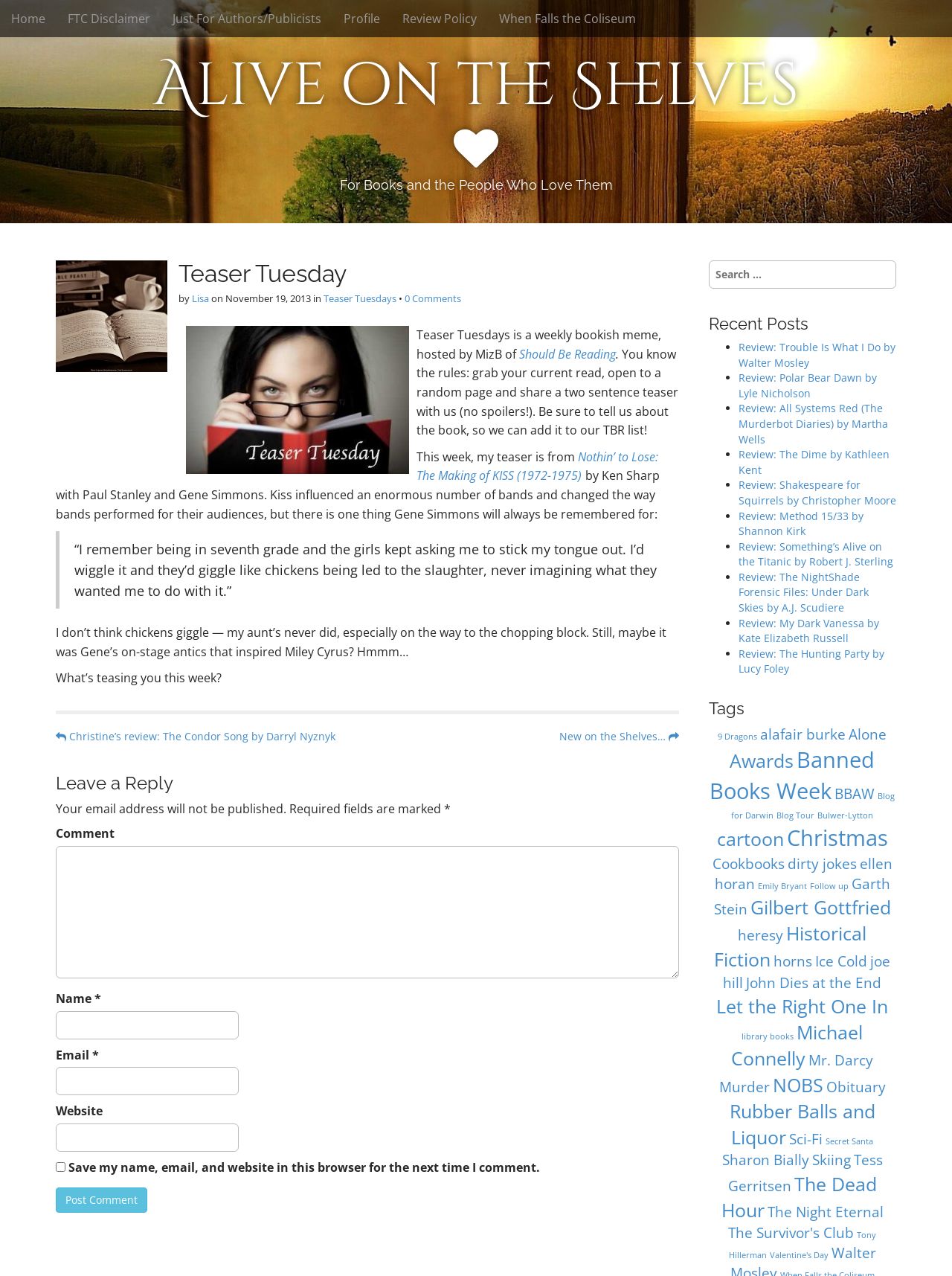Observe the image and answer the following question in detail: How many recent posts are listed on the webpage?

The answer can be found in the 'Recent Posts' section of the webpage, where 10 links to recent posts are listed, each with a bullet point.